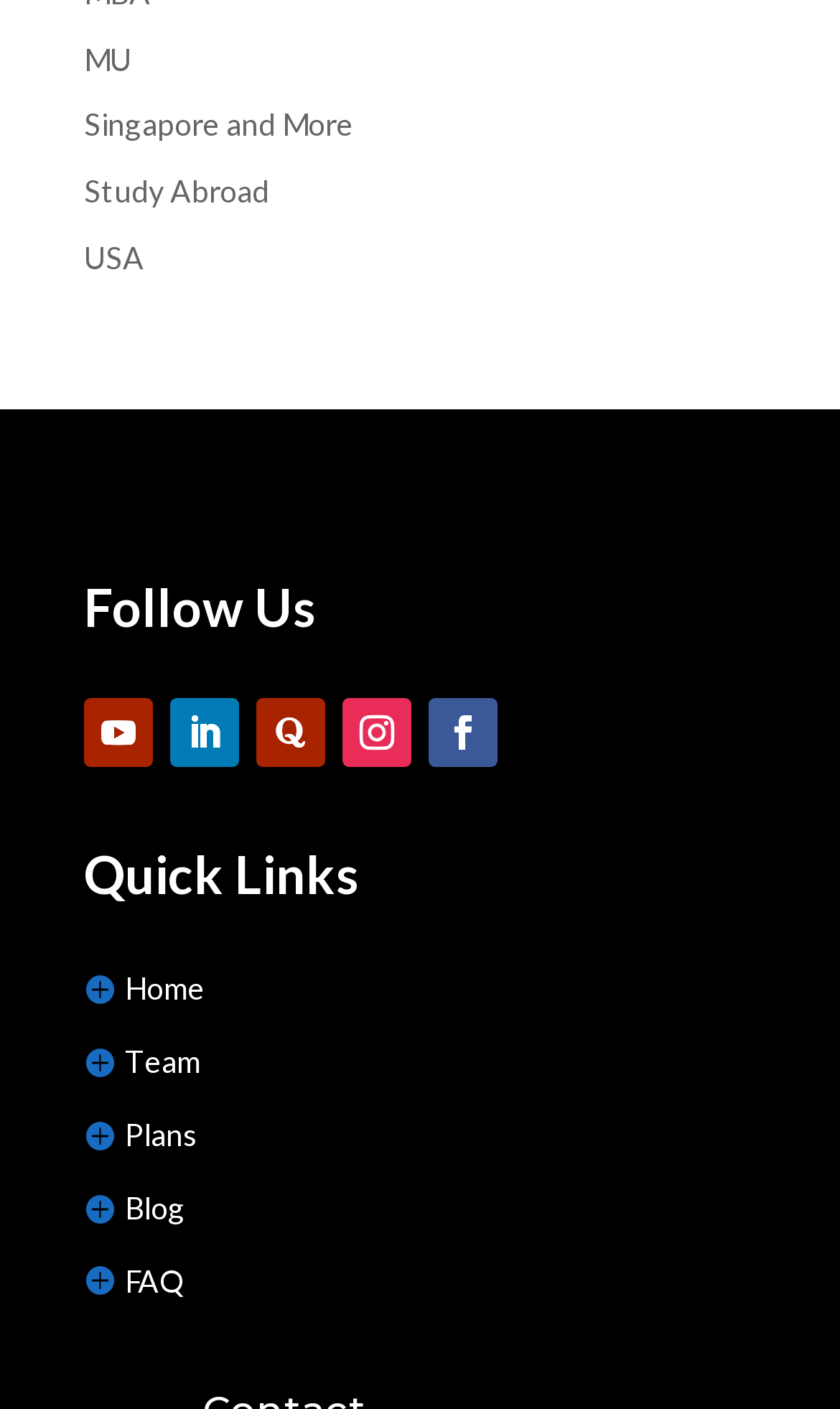Reply to the question with a single word or phrase:
How many social media links are there?

5